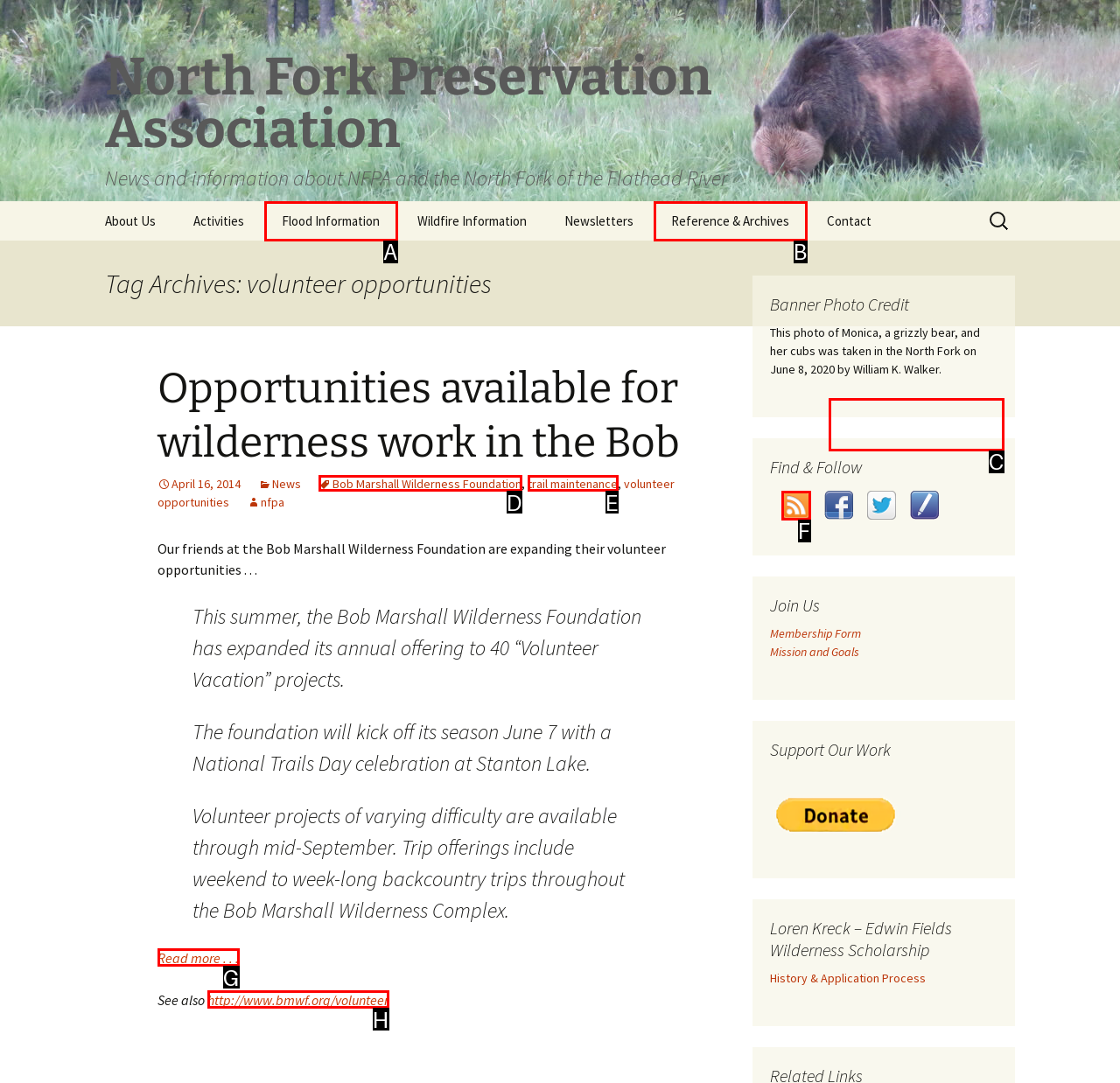What letter corresponds to the UI element described here: Read more . . .
Reply with the letter from the options provided.

G